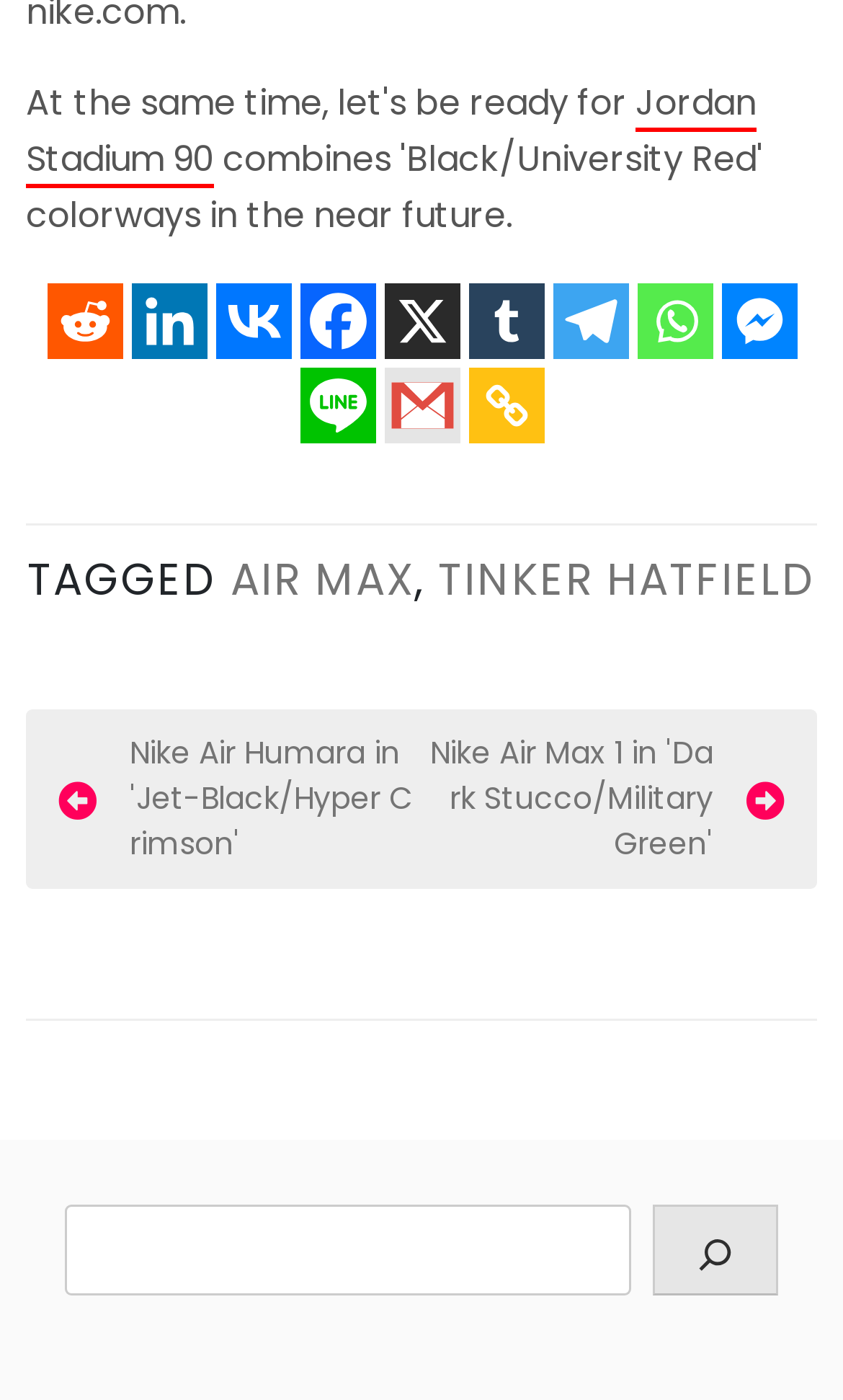Locate the bounding box coordinates of the area you need to click to fulfill this instruction: 'Go to the 'AIR MAX' page'. The coordinates must be in the form of four float numbers ranging from 0 to 1: [left, top, right, bottom].

[0.273, 0.393, 0.491, 0.436]